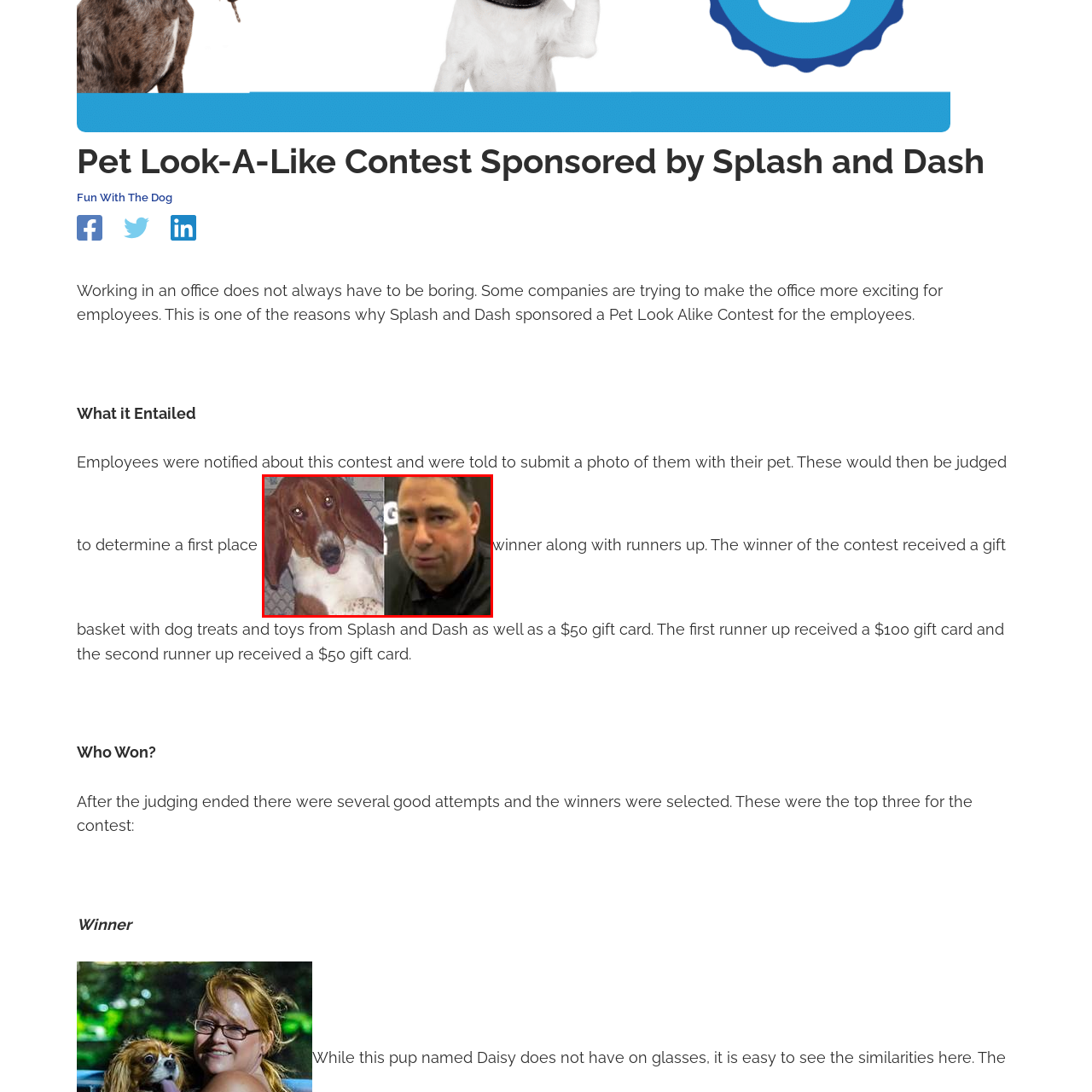View the segment outlined in white, What is the context of the image? 
Answer using one word or phrase.

Pet Look-A-Like Contest